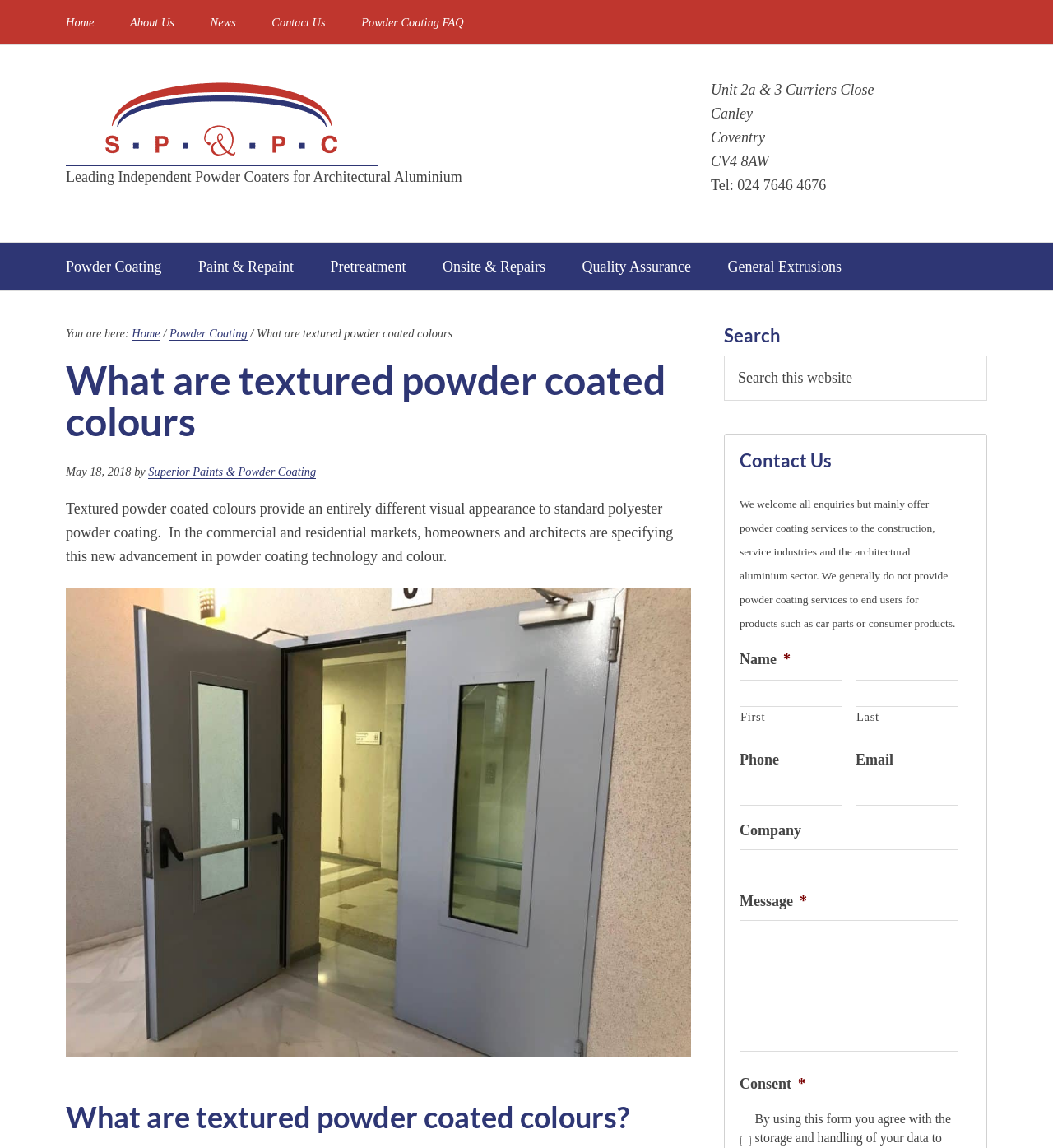Produce a meticulous description of the webpage.

The webpage is about textured powder coated colours, a latest powder coating technology. At the top, there is a navigation bar with links to "Home", "About Us", "News", "Contact Us", and "Powder Coating FAQ". Below the navigation bar, there is a logo of "Superior Paint & Powder Coating" with an image and a tagline "Leading Independent Powder Coaters for Architectural Aluminium".

On the left side, there is a main navigation menu with links to "Powder Coating", "Paint & Repaint", "Pretreatment", "Onsite & Repairs", "Quality Assurance", and "General Extrusions". Below the main navigation menu, there is a breadcrumb trail showing the current page "What are textured powder coated colours" with links to "Home" and "Powder Coating".

The main content of the page is divided into two sections. The first section has a heading "What are textured powder coated colours" with a subheading "Textured powder coated colours provide an entirely different visual appearance to standard polyester powder coating." followed by a paragraph of text describing the benefits of textured powder coated colours. Below the text, there is an image of textured powder coated colours.

The second section has a heading "What are textured powder coated colours?" again, followed by a longer paragraph of text describing the technology and its applications. 

On the right side, there is a primary sidebar with a search box, a contact form, and some text about the company's services and target industries. The contact form has fields for name, phone, email, company, and message, with a checkbox for consent to store and handle the data.